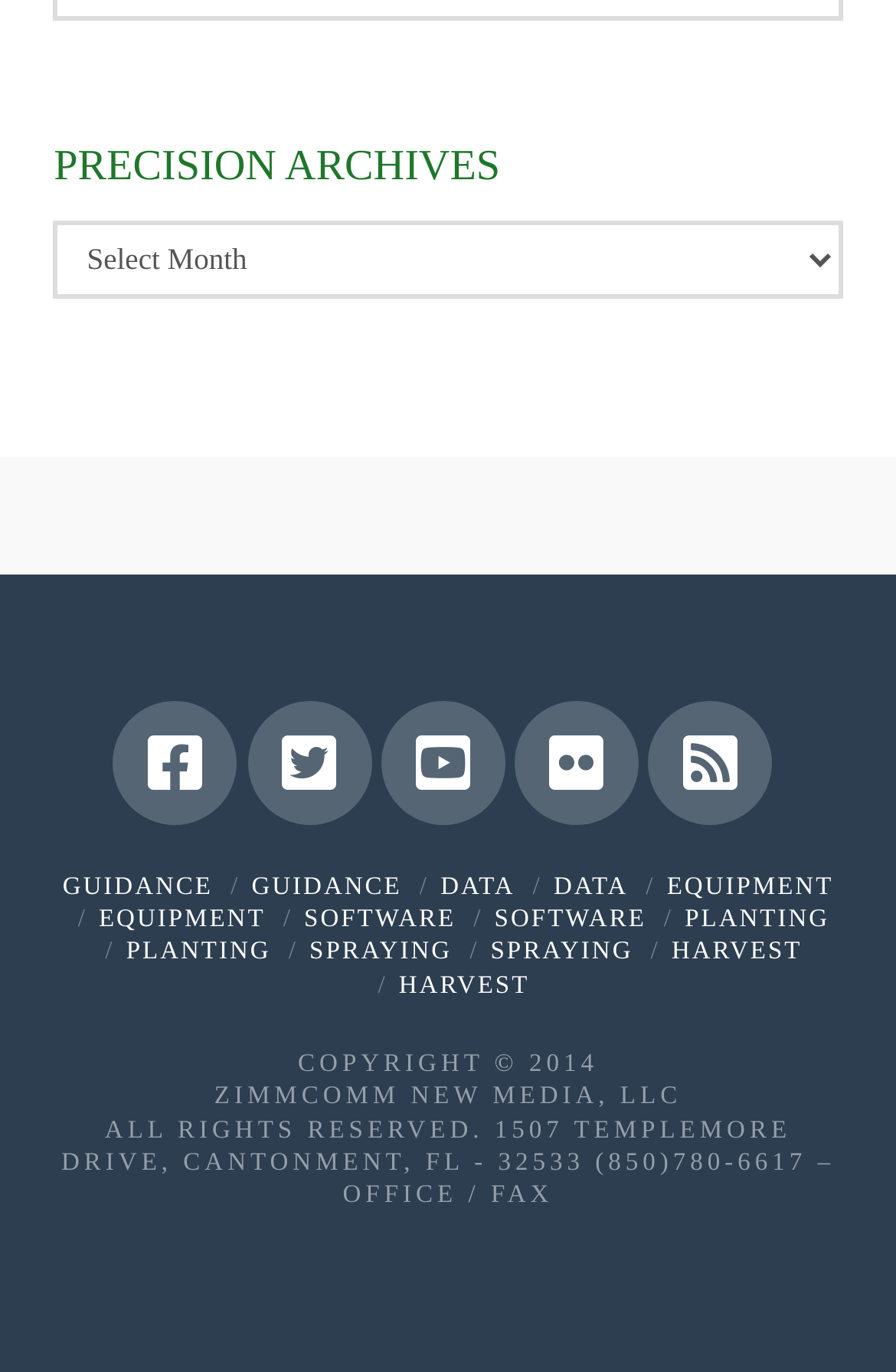What is the copyright year?
Give a detailed explanation using the information visible in the image.

I found the copyright information at the bottom of the webpage, which states 'COPYRIGHT © 2014', indicating that the copyright year is 2014.